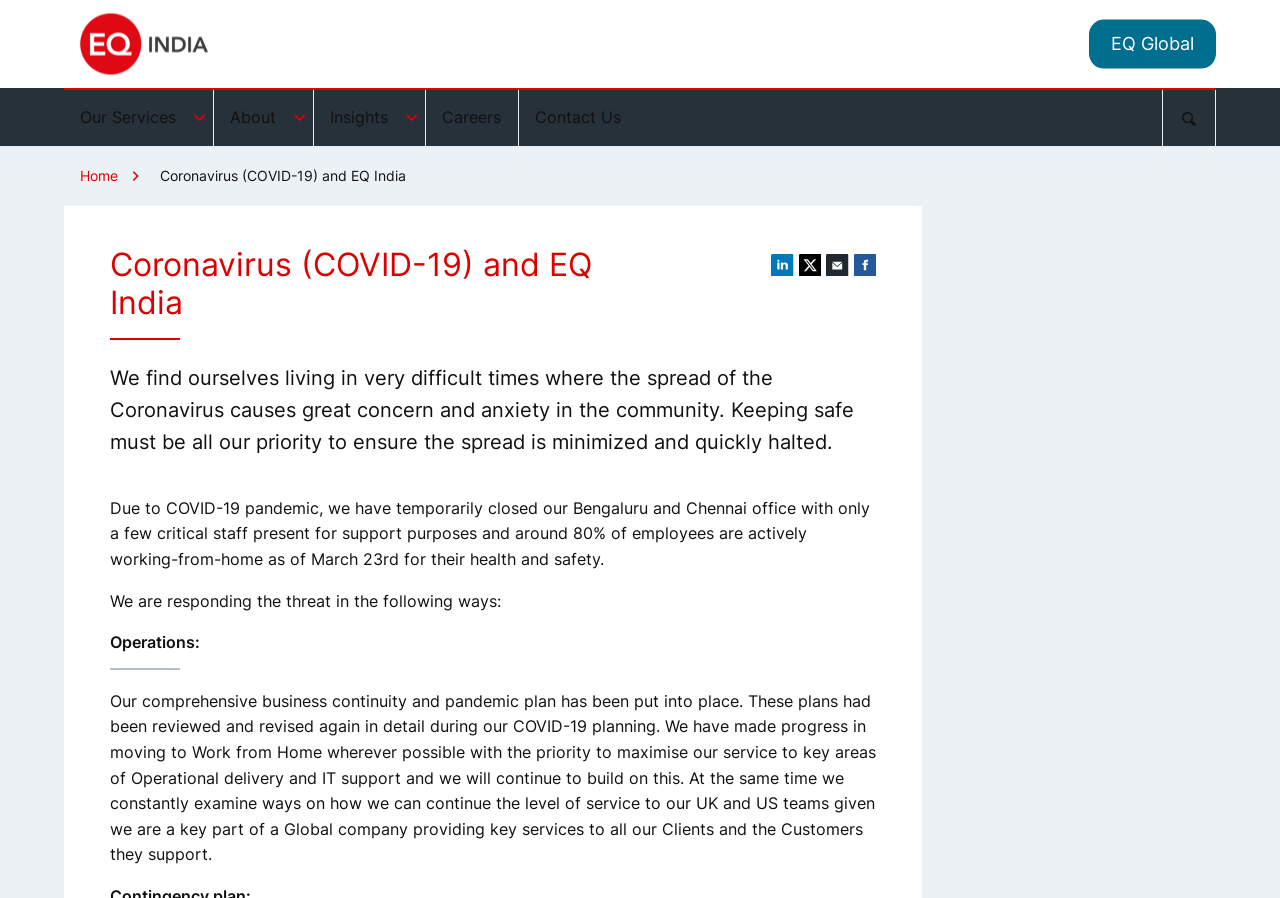Highlight the bounding box coordinates of the element that should be clicked to carry out the following instruction: "View About page". The coordinates must be given as four float numbers ranging from 0 to 1, i.e., [left, top, right, bottom].

[0.167, 0.1, 0.244, 0.162]